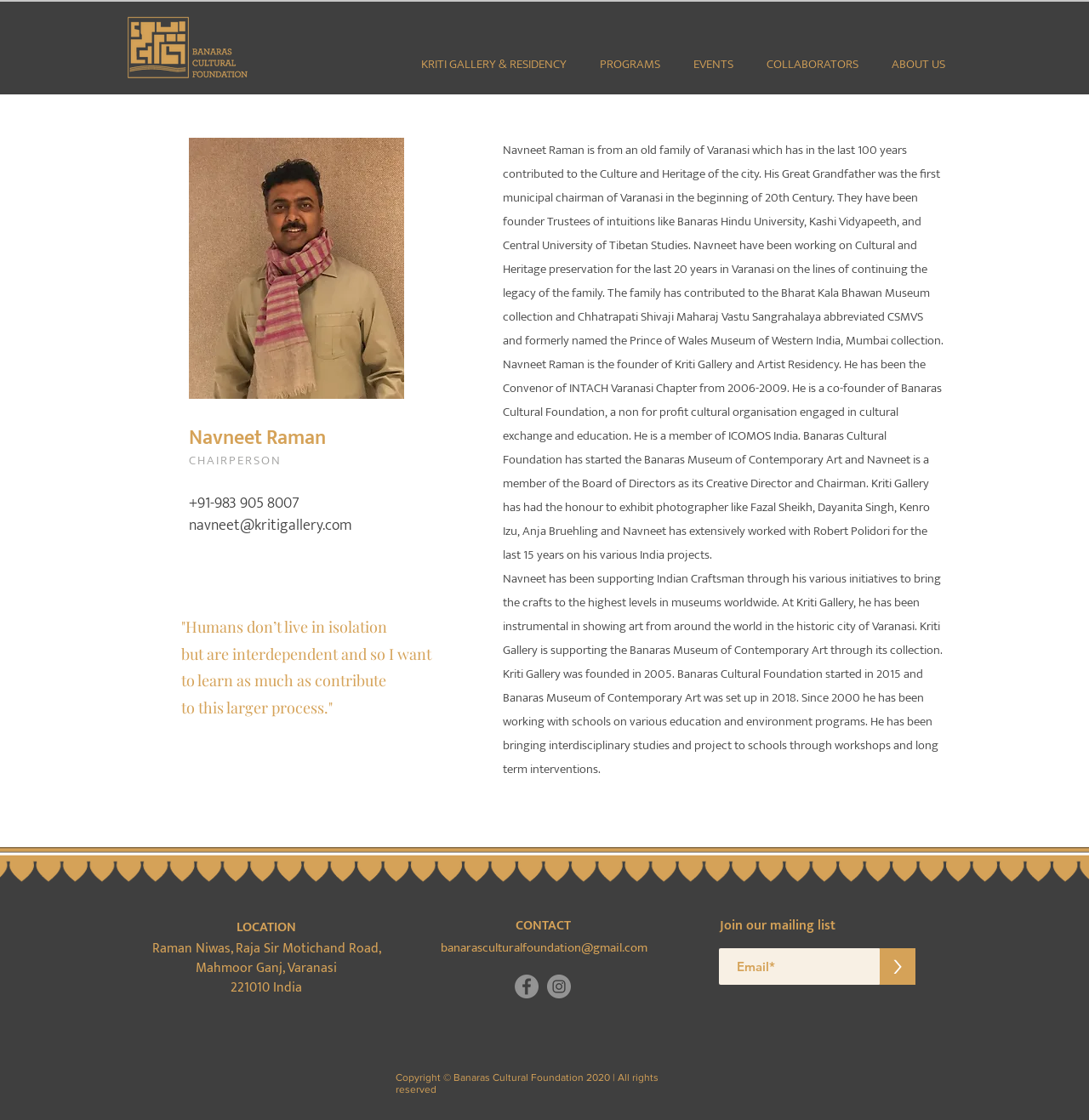Your task is to extract the text of the main heading from the webpage.

Navneet Raman
CHAIRPERSON

+91-983 905 8007 ​navneet@kritigallery.com 